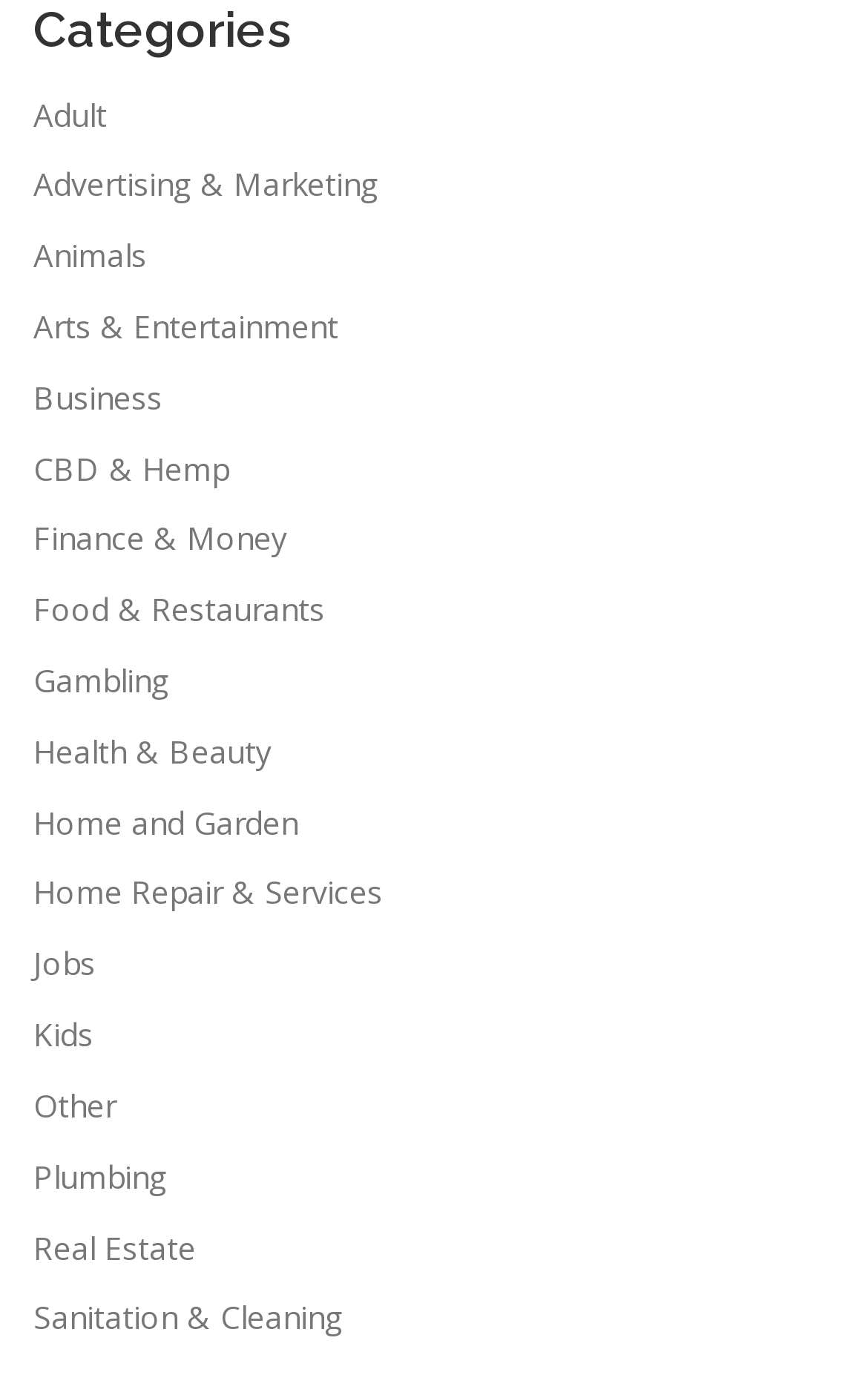Identify the bounding box coordinates for the element you need to click to achieve the following task: "View the 'Jobs' section". Provide the bounding box coordinates as four float numbers between 0 and 1, in the form [left, top, right, bottom].

[0.038, 0.685, 0.11, 0.716]